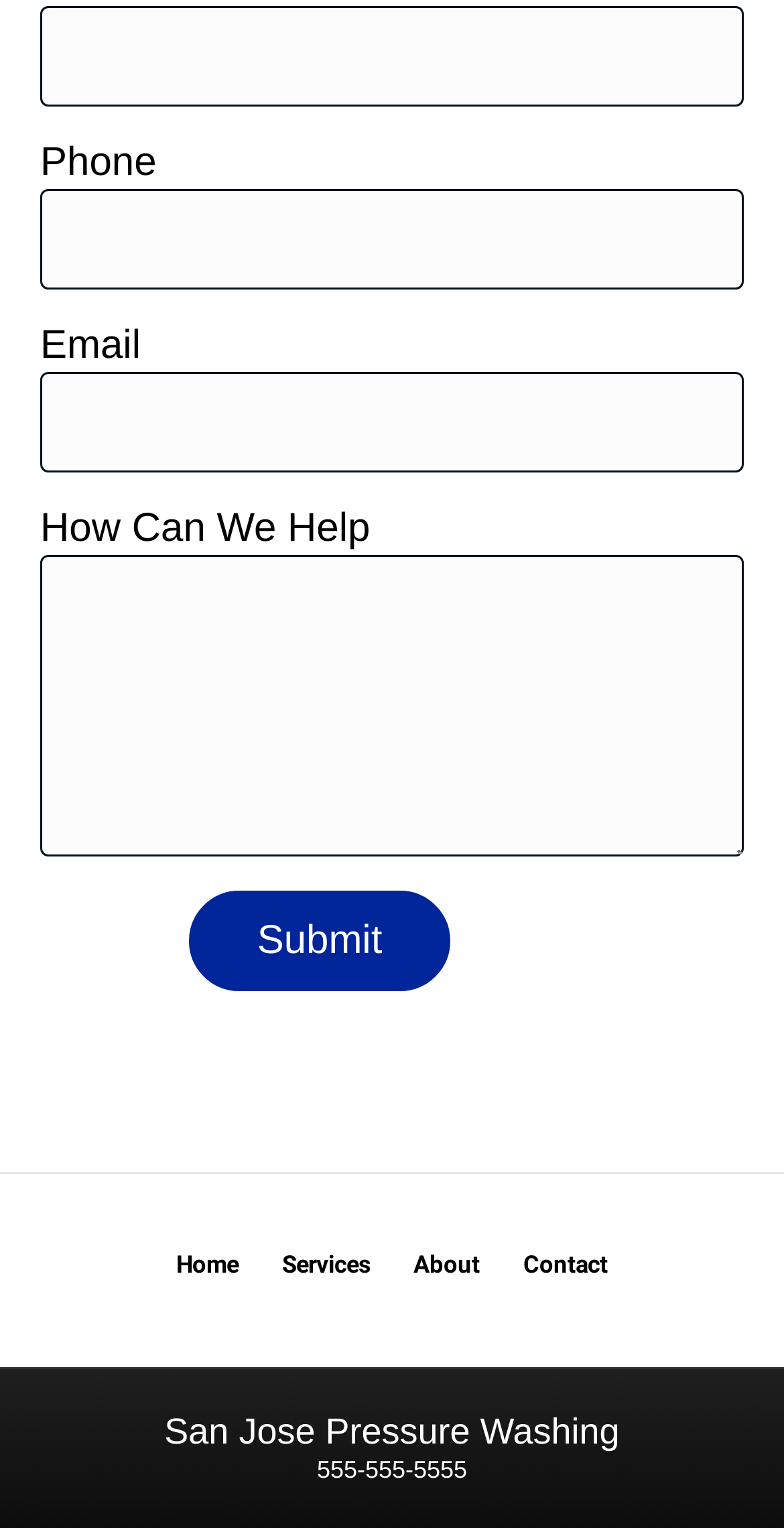Use a single word or phrase to answer the question:
What is the purpose of the 'Name' textbox?

Input name